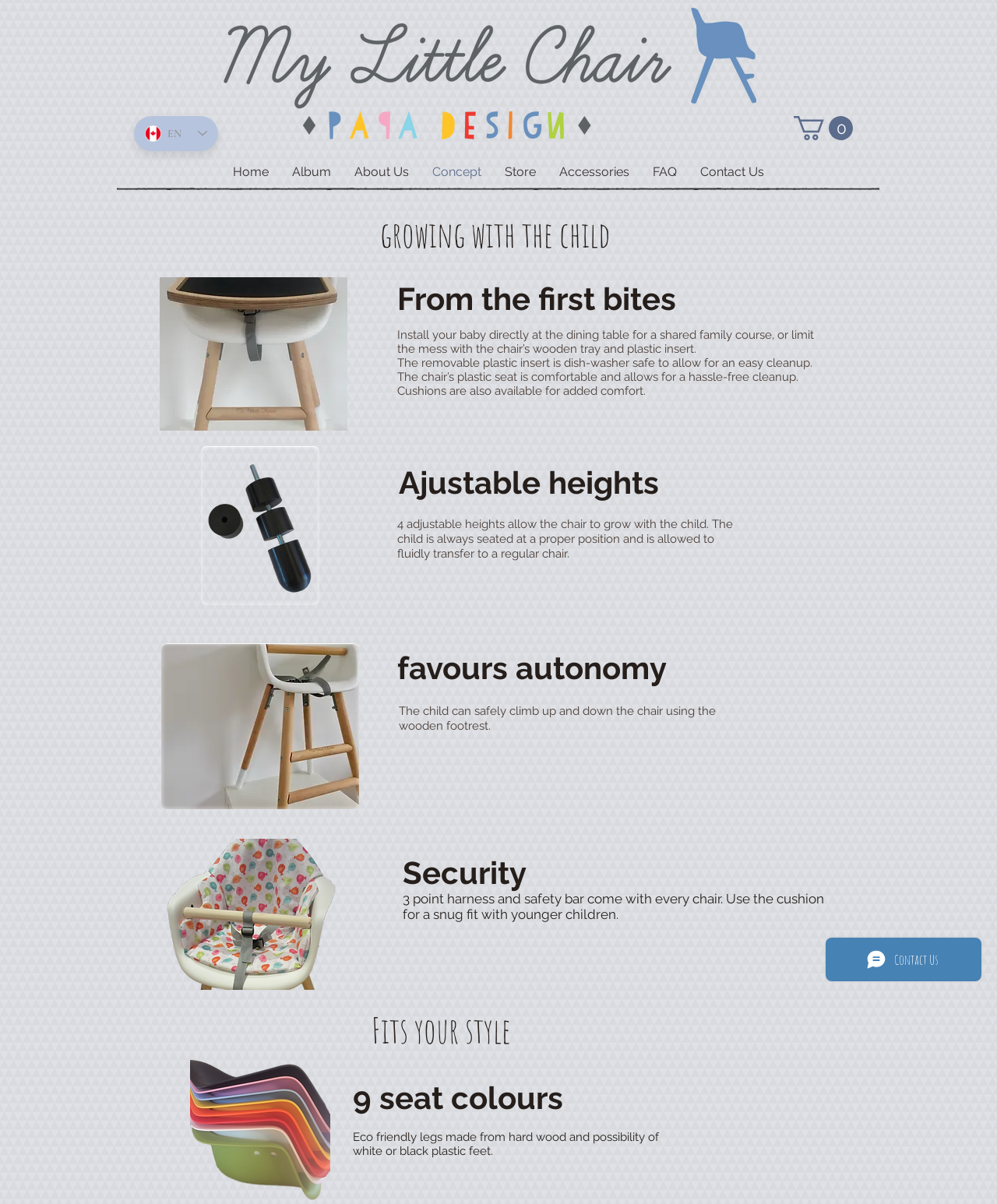What is the language selected in the language selector?
Analyze the screenshot and provide a detailed answer to the question.

The language selector is a combobox with the text 'EN' inside, indicating that English is the selected language.